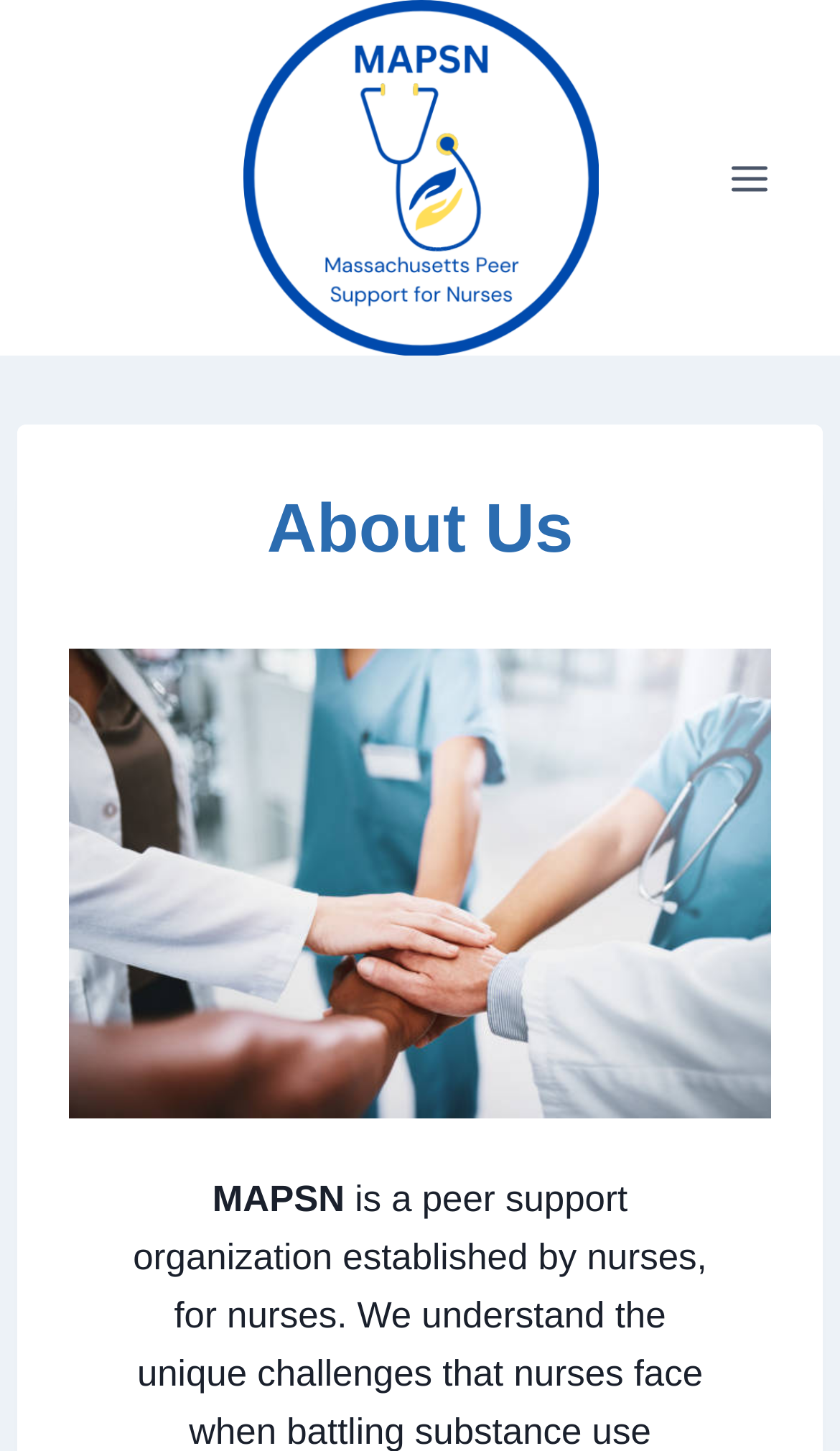Please answer the following question using a single word or phrase: 
What is the main topic of the page?

About Us